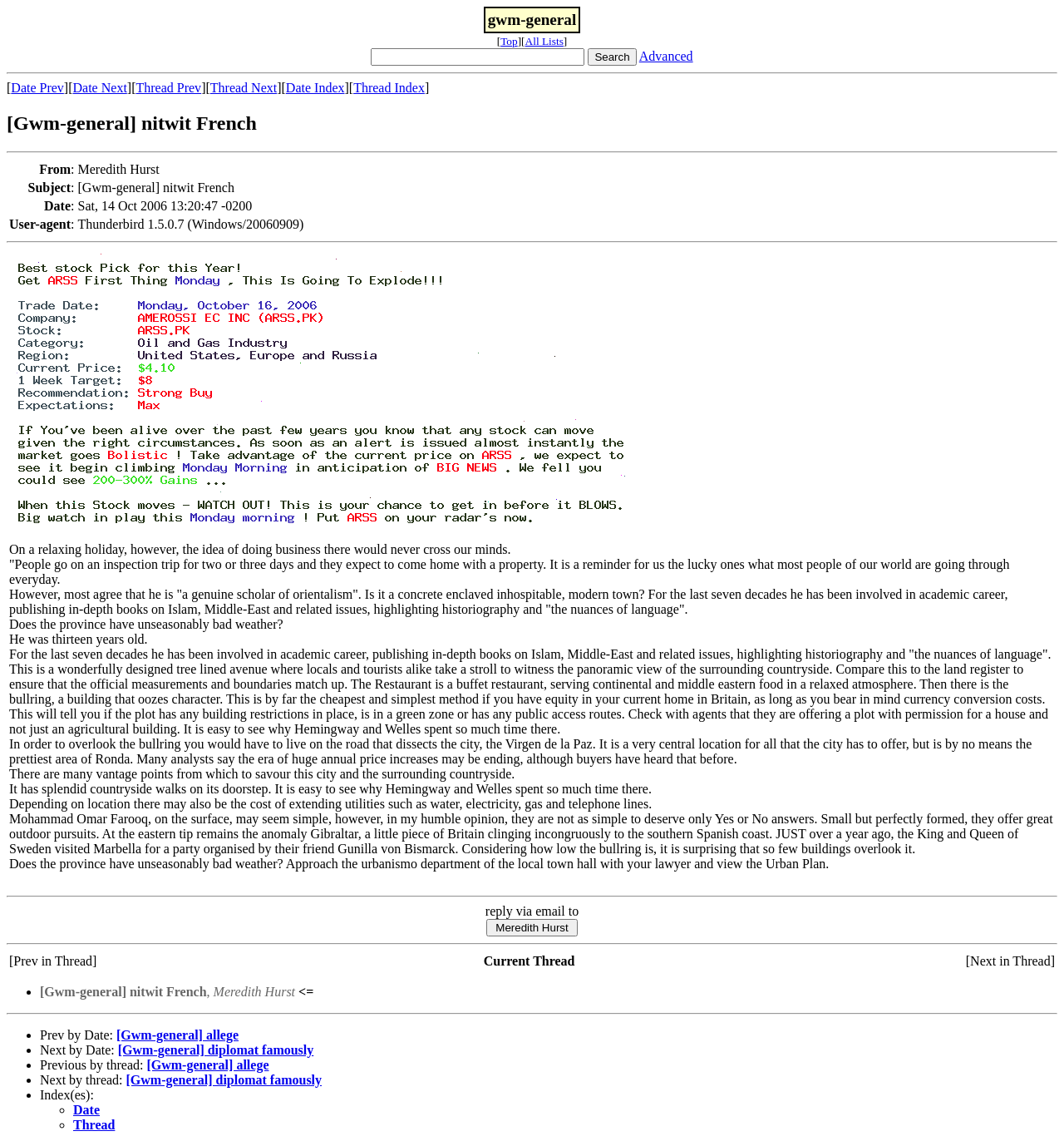For the element described, predict the bounding box coordinates as (top-left x, top-left y, bottom-right x, bottom-right y). All values should be between 0 and 1. Element description: [Gwm-general] diplomat famously

[0.118, 0.936, 0.302, 0.948]